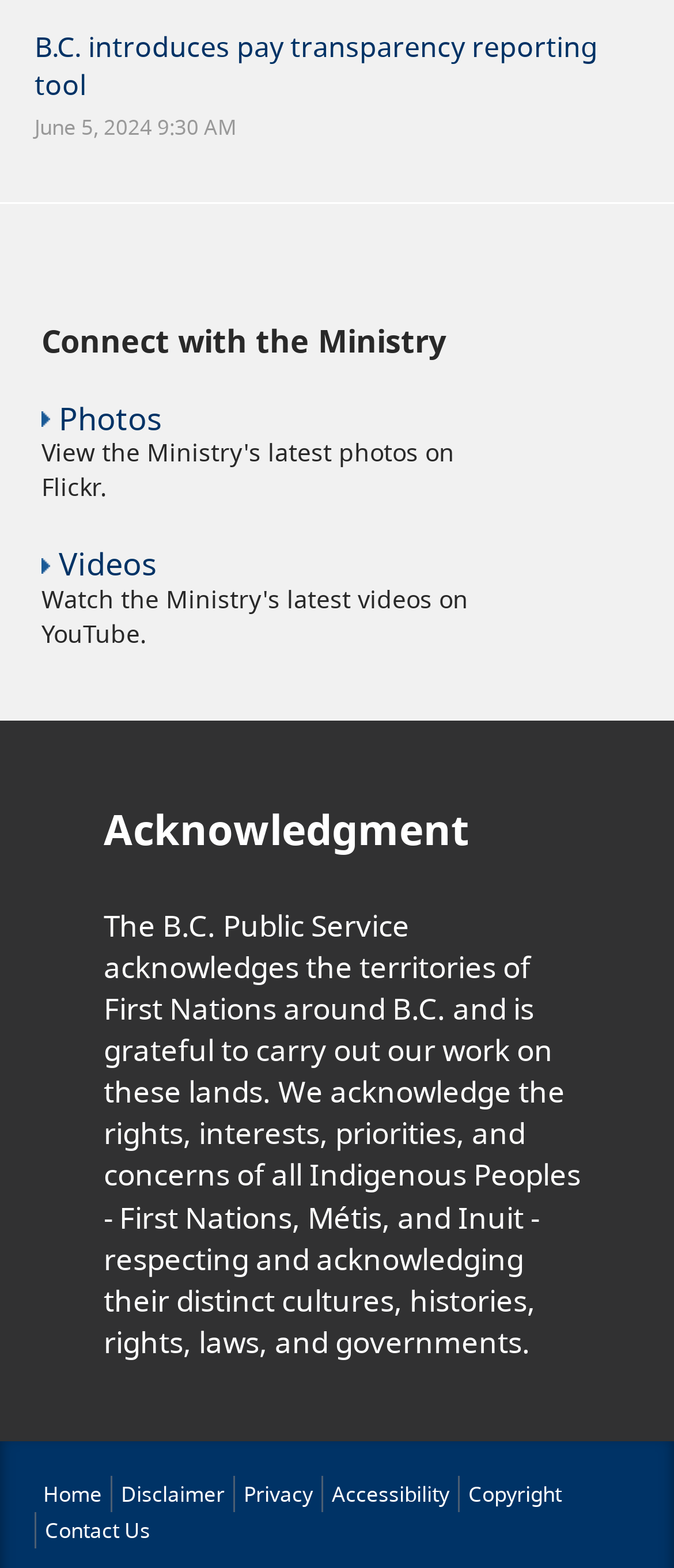Please specify the bounding box coordinates of the clickable region to carry out the following instruction: "Click on the 'B.C. introduces pay transparency reporting tool' link". The coordinates should be four float numbers between 0 and 1, in the format [left, top, right, bottom].

[0.051, 0.017, 0.887, 0.066]